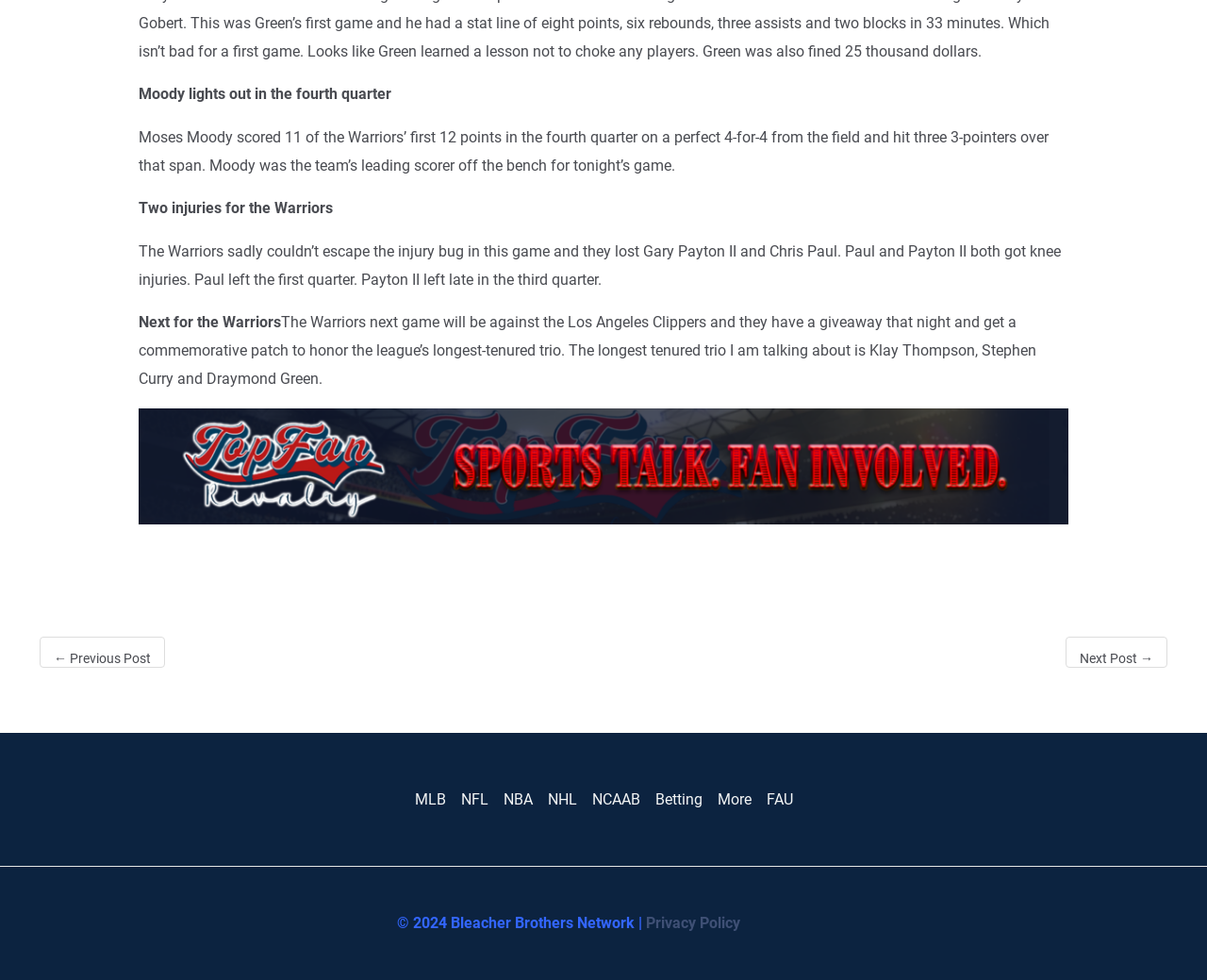Based on what you see in the screenshot, provide a thorough answer to this question: Who scored 11 of the Warriors’ first 12 points in the fourth quarter?

According to the text, Moses Moody scored 11 of the Warriors’ first 12 points in the fourth quarter on a perfect 4-for-4 from the field and hit three 3-pointers over that span.